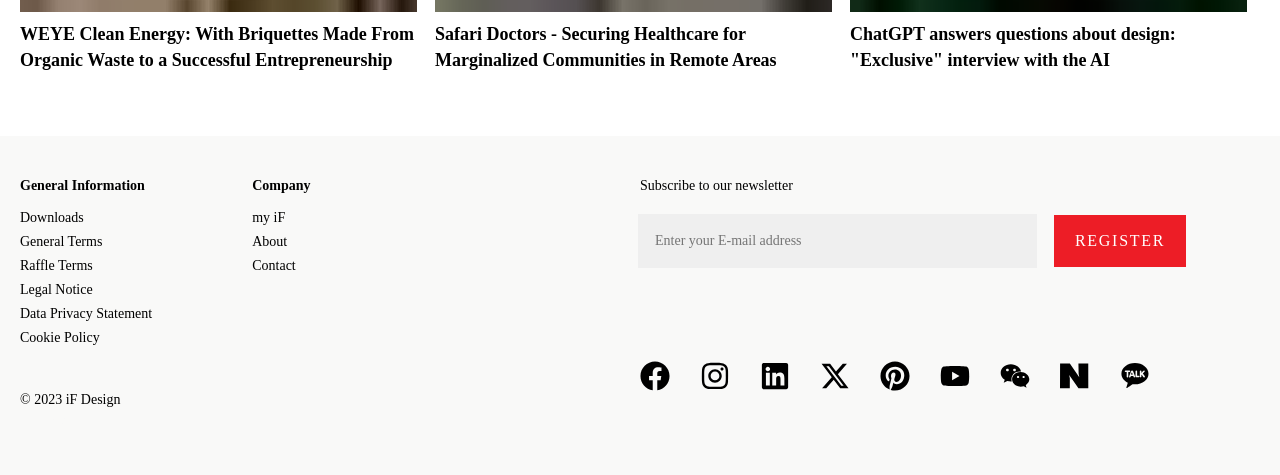Please identify the bounding box coordinates of the clickable element to fulfill the following instruction: "Click on About". The coordinates should be four float numbers between 0 and 1, i.e., [left, top, right, bottom].

[0.197, 0.483, 0.243, 0.534]